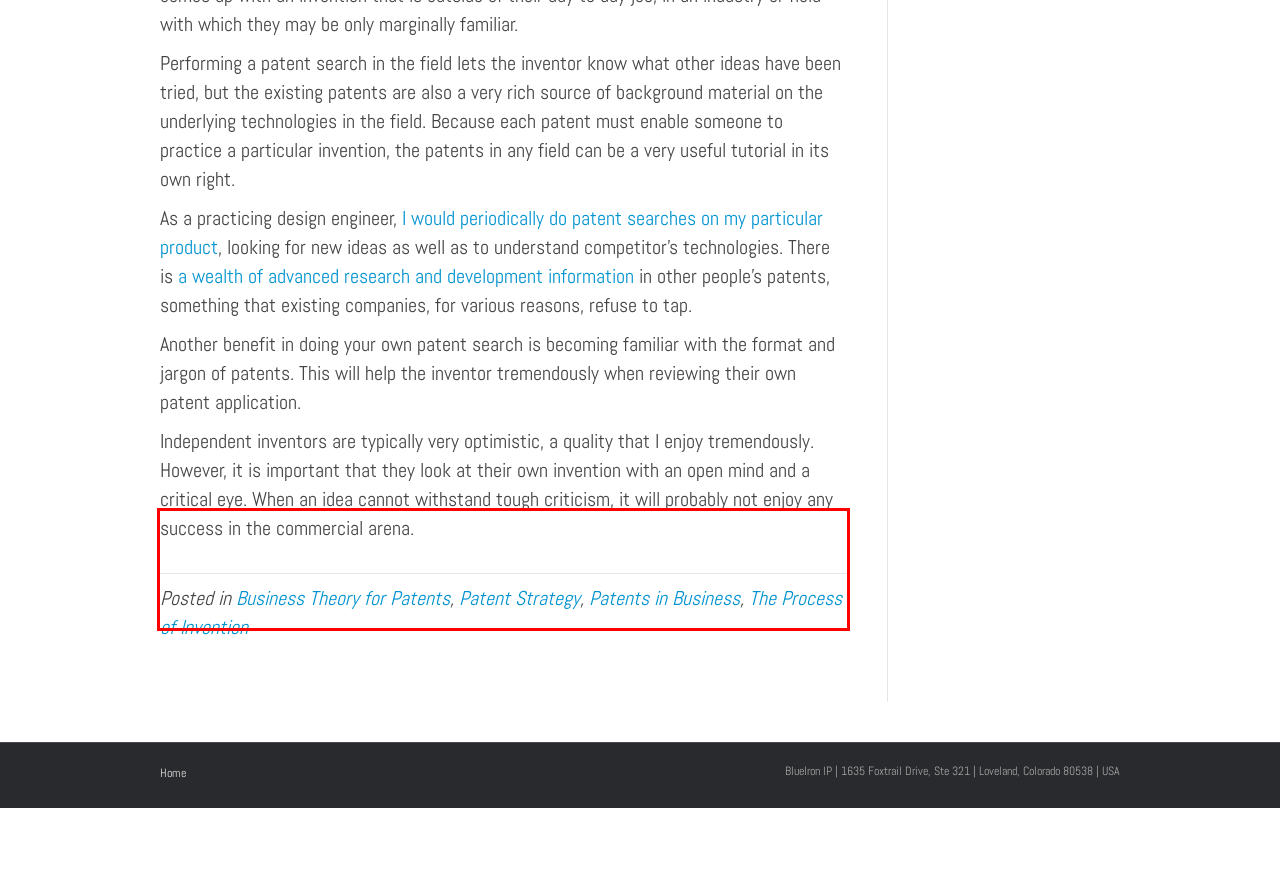Identify and transcribe the text content enclosed by the red bounding box in the given screenshot.

Independent inventors are typically very optimistic, a quality that I enjoy tremendously. However, it is important that they look at their own invention with an open mind and a critical eye. When an idea cannot withstand tough criticism, it will probably not enjoy any success in the commercial arena.